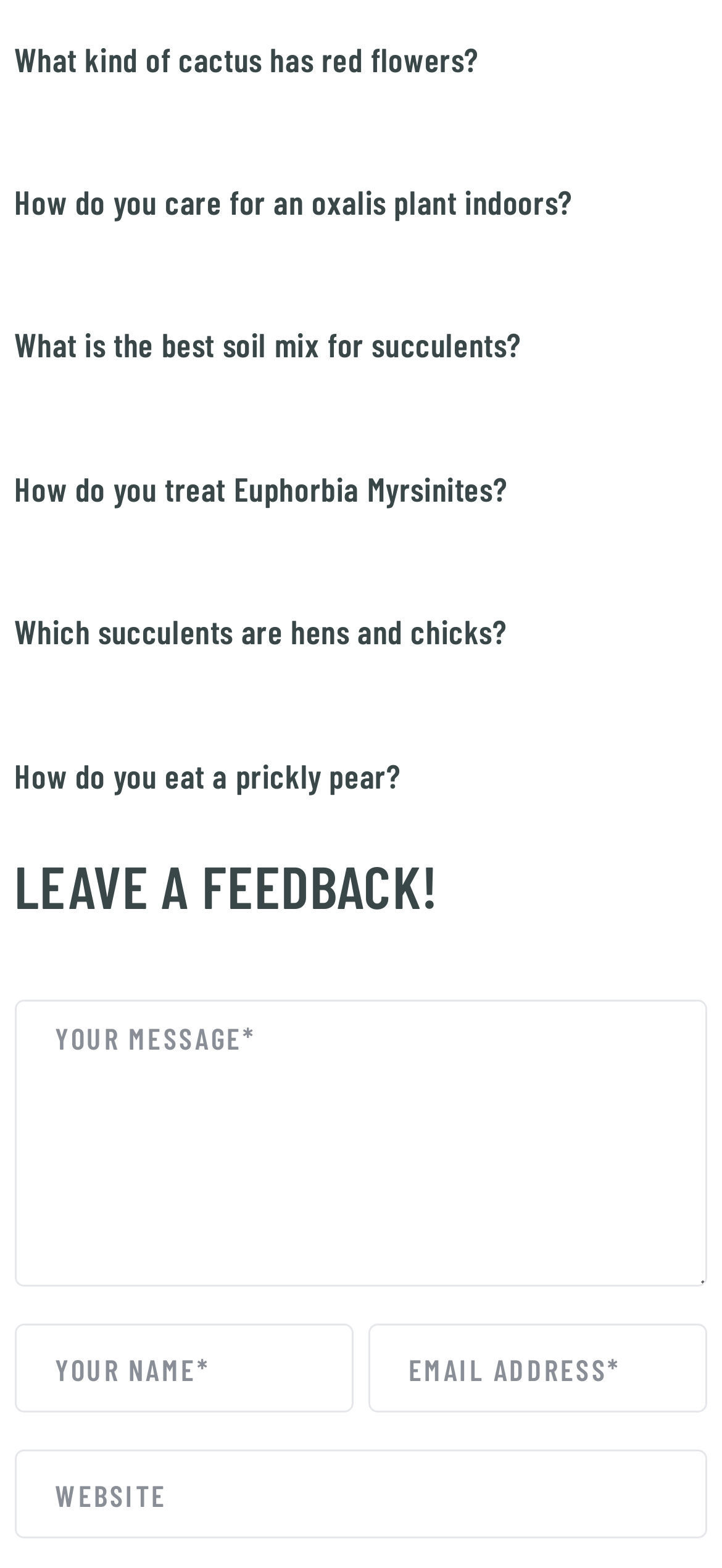How many articles are on this webpage?
Answer the question with a single word or phrase, referring to the image.

5